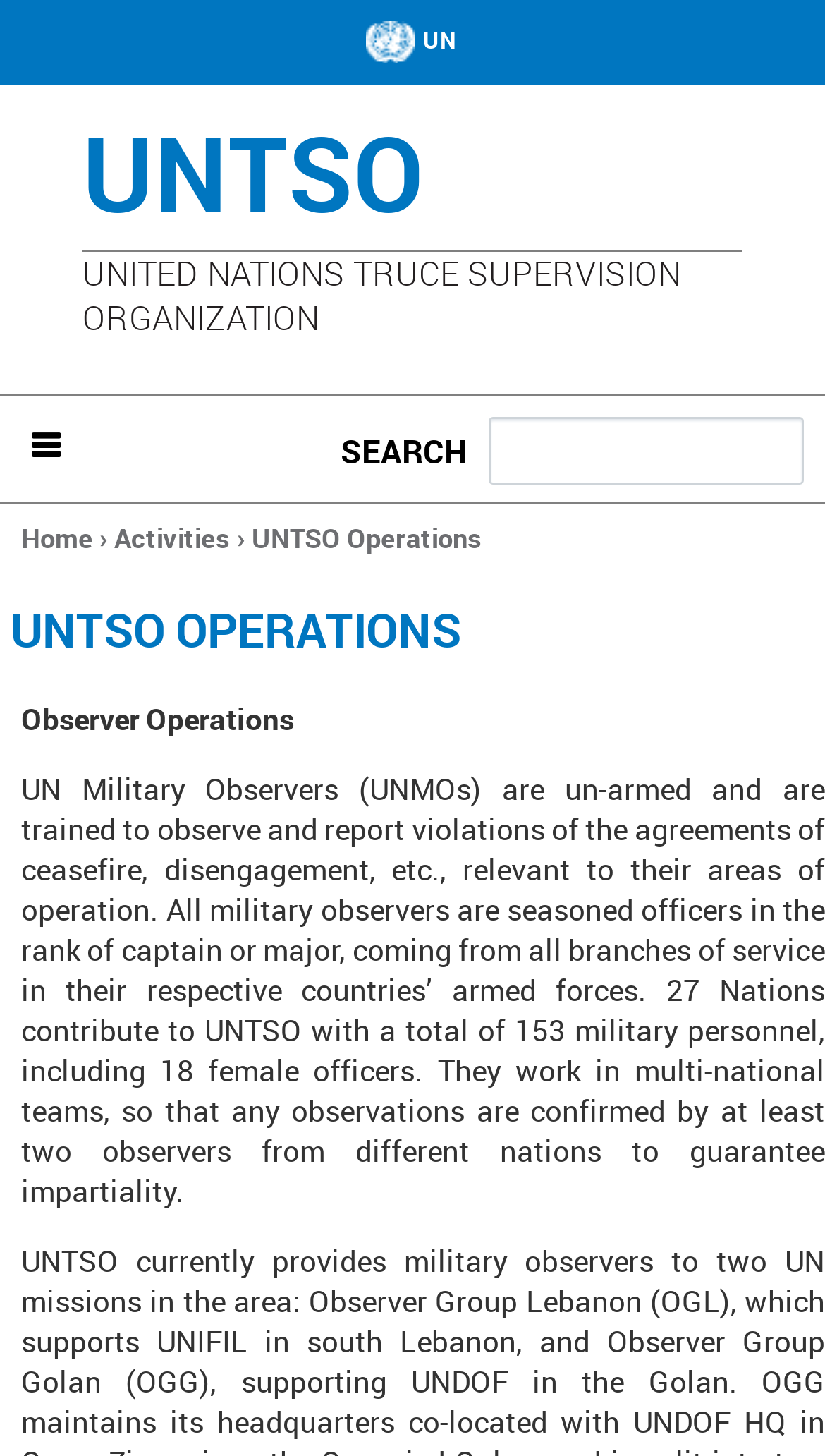What is the rank of military observers?
Please give a detailed and elaborate explanation in response to the question.

According to the static text element, all military observers are seasoned officers in the rank of captain or major, coming from all branches of service in their respective countries’ armed forces.